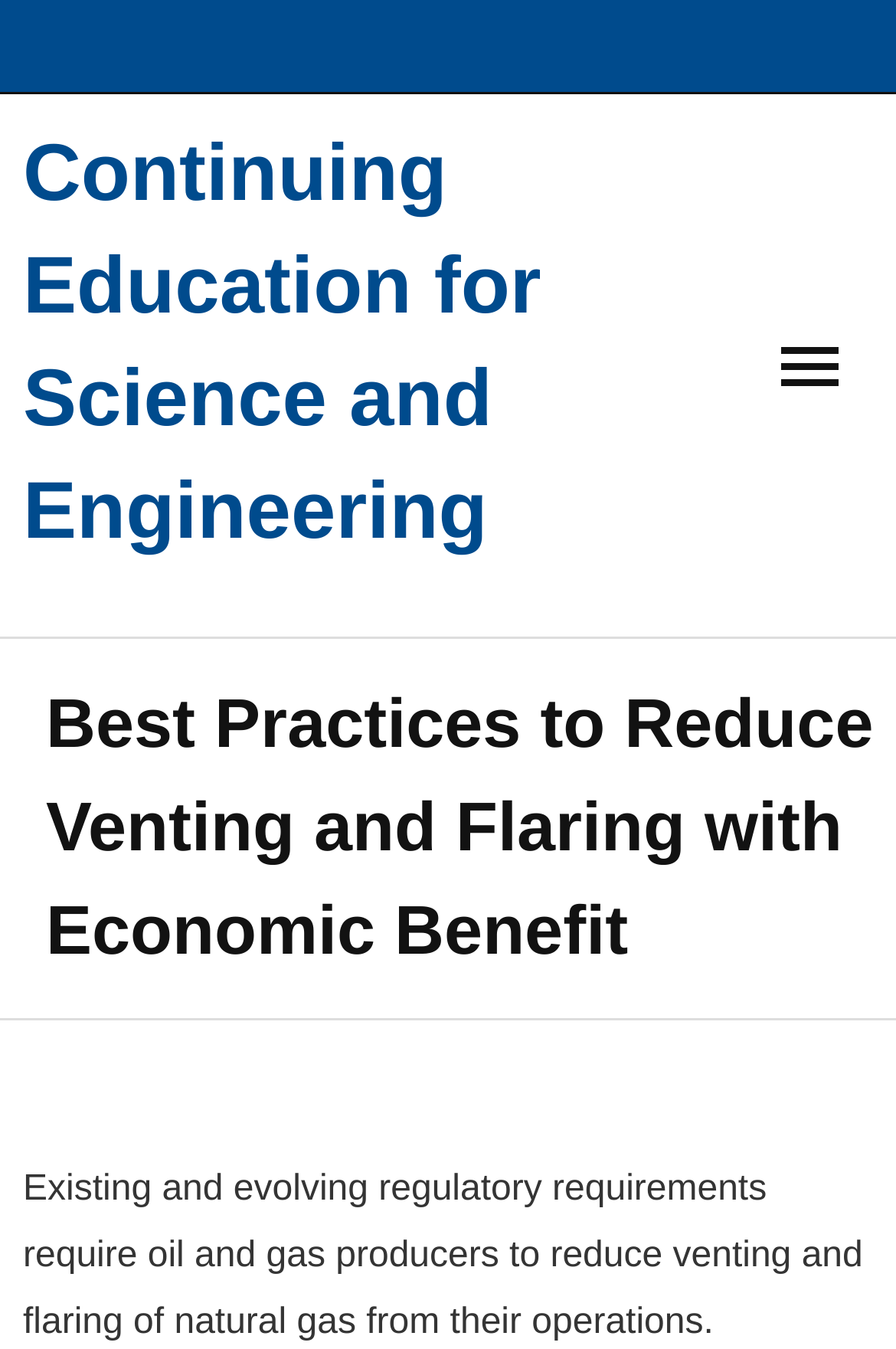Find the bounding box coordinates for the area that must be clicked to perform this action: "Learn about IPEConnect".

[0.051, 0.644, 0.949, 0.729]